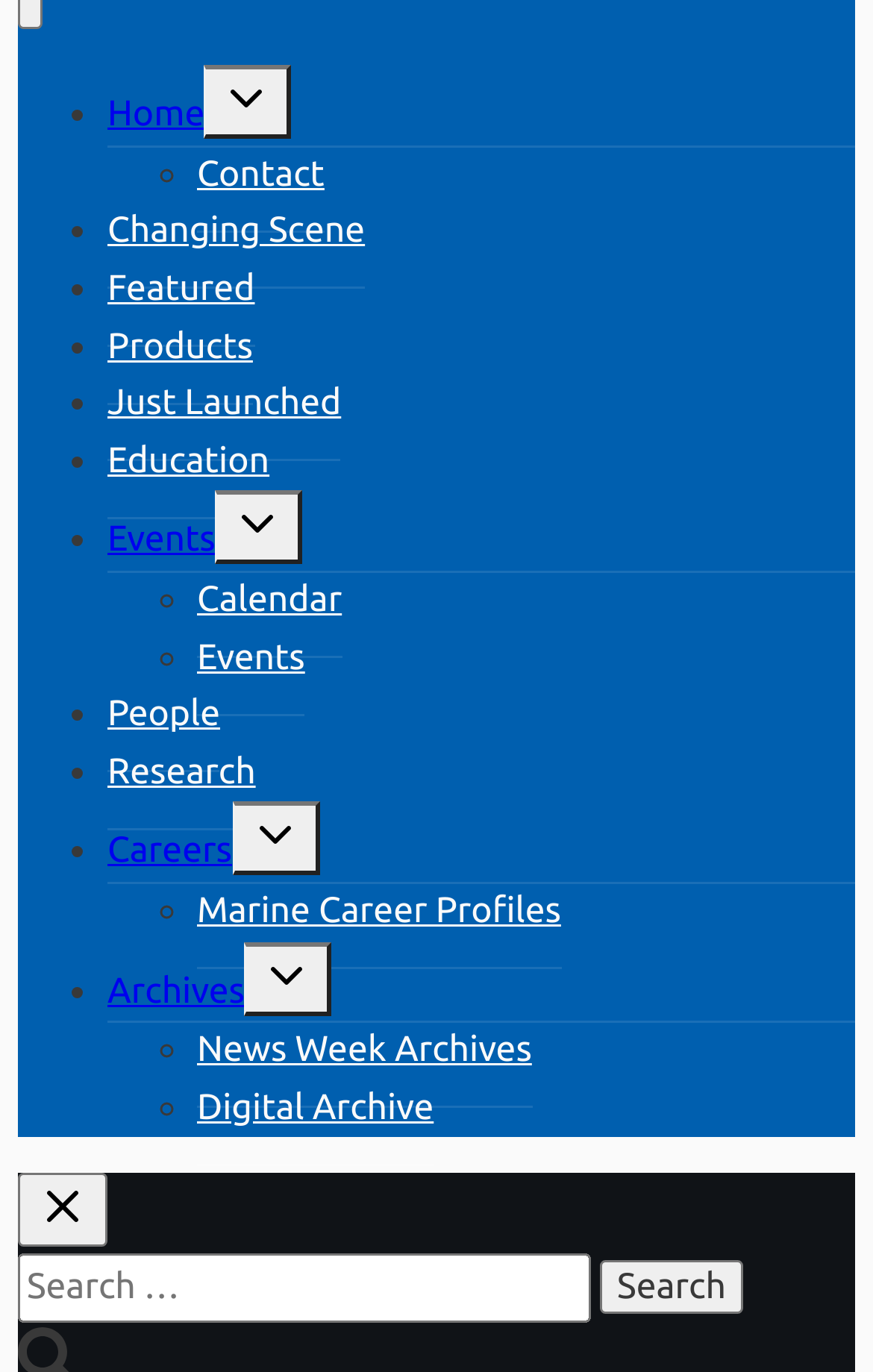Based on the element description, predict the bounding box coordinates (top-left x, top-left y, bottom-right x, bottom-right y) for the UI element in the screenshot: Toggle child menuExpand

[0.247, 0.358, 0.347, 0.412]